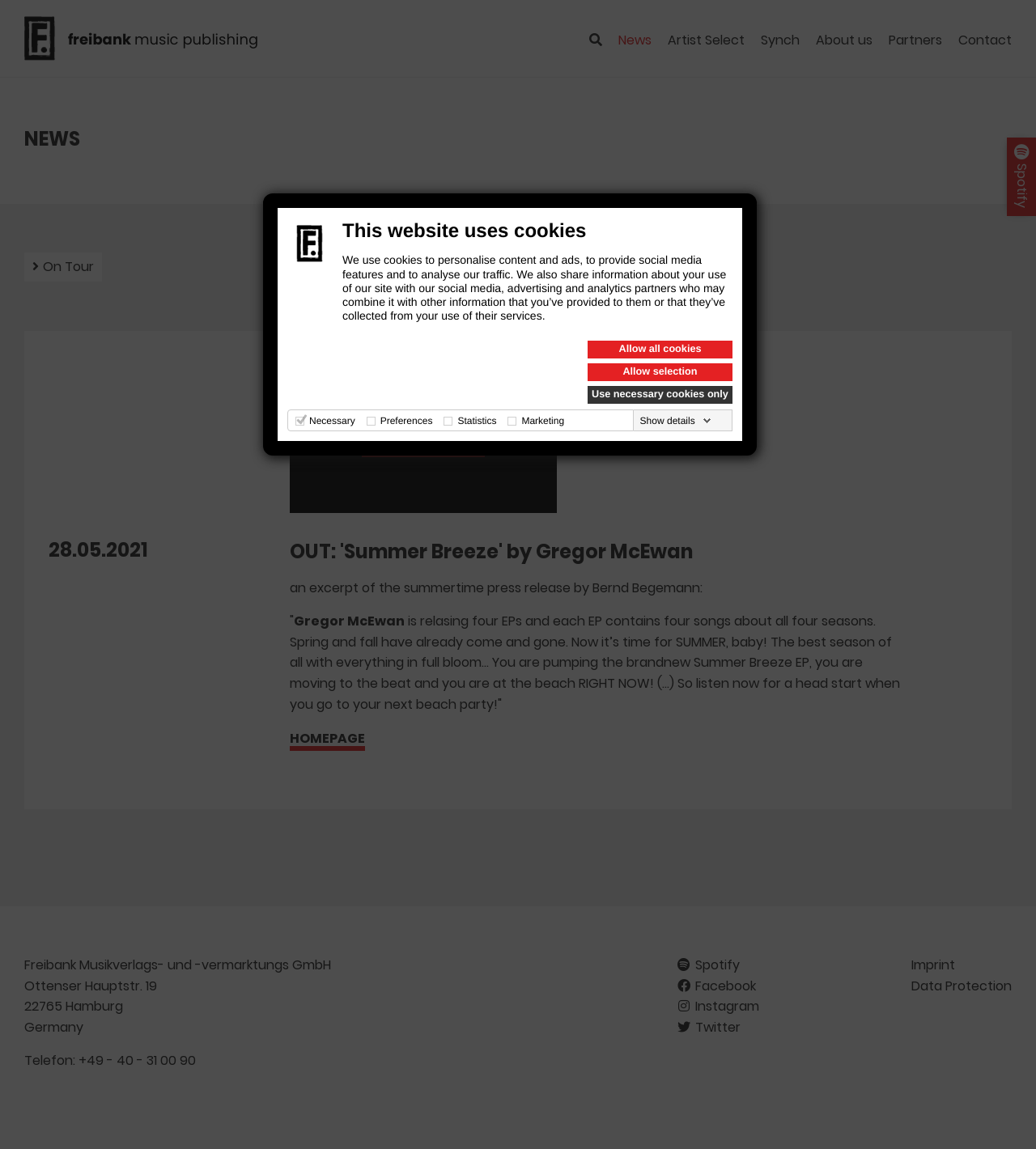What is the release date of the EP?
Using the details shown in the screenshot, provide a comprehensive answer to the question.

The answer can be inferred from the meta description 'The whole 4-track EP will be out 30th of July via Stargazer Records' which indicates that the release date of the EP is 30th of July.